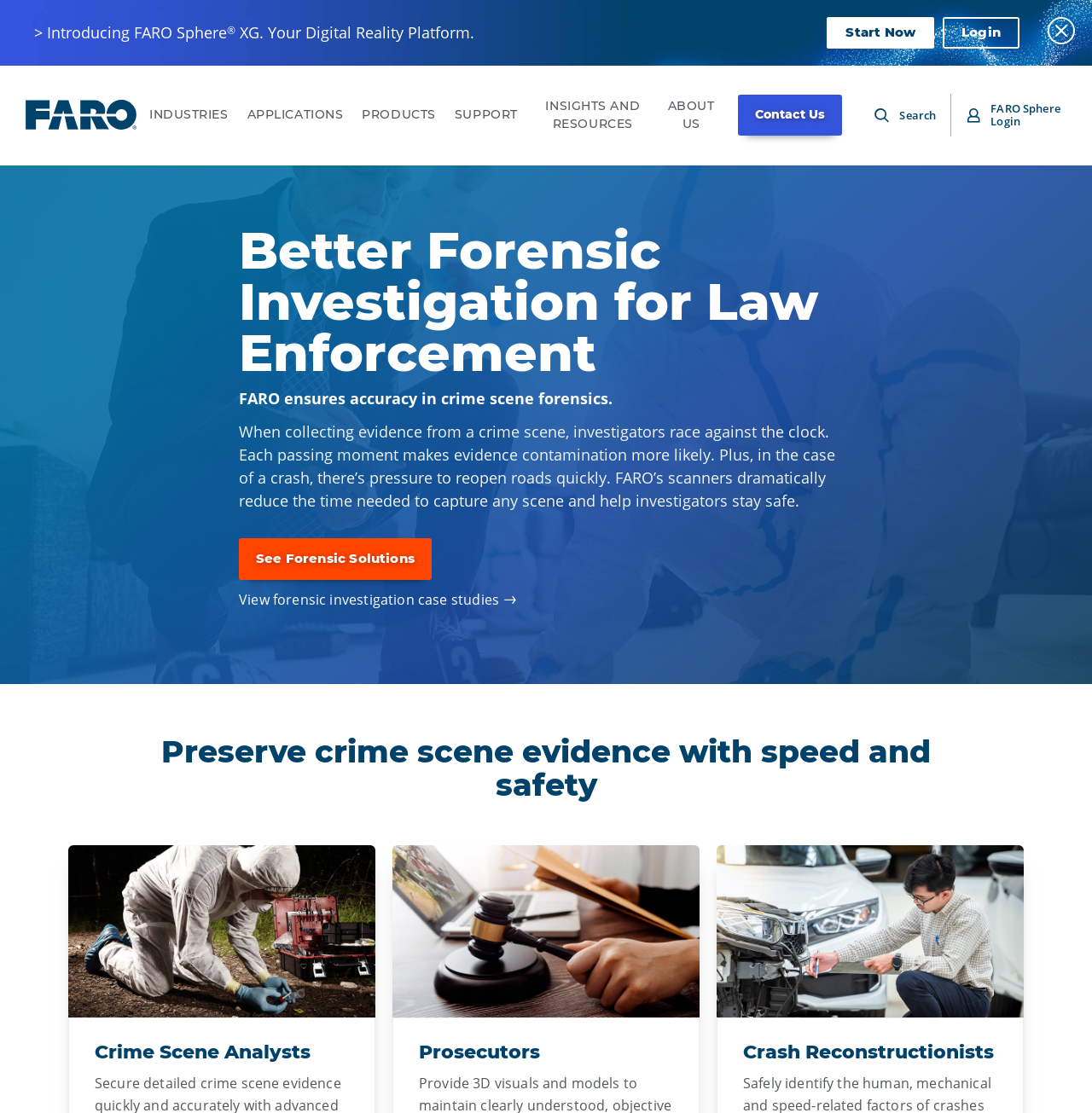Provide a brief response to the question using a single word or phrase: 
What is the title of the first heading on the webpage?

Better Forensic Investigation for Law Enforcement